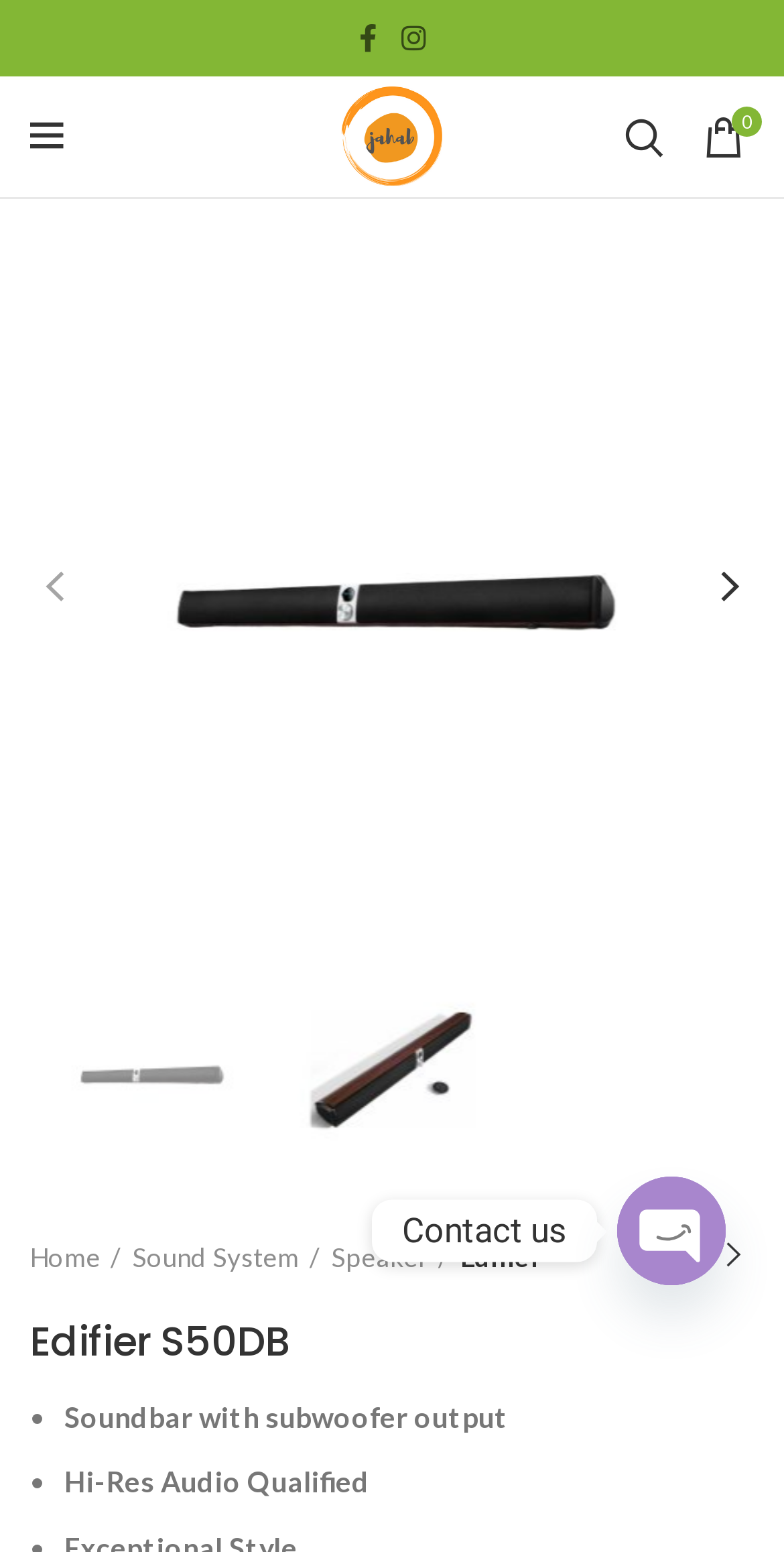Detail the various sections and features of the webpage.

This webpage is about the Edifier S50DB Hi-Res Audio Qualified Soundbar, showcasing its features and price in Bangladesh. At the top, there are several links and icons, including a search icon, a cart icon, and a user icon. Below these icons, there is a logo of "JAHAB" with an image.

The main content of the page is divided into two sections. On the left, there is a large image of the Edifier S50DB soundbar, taking up most of the vertical space. On the right, there is a section with a heading "Edifier S50DB" followed by a list of features, including "Soundbar with subwoofer output" and "Hi-Res Audio Qualified". Each feature is marked with a bullet point.

Above the main content, there is a navigation breadcrumb trail showing the path "Home > Sound System > Speaker > Edifier". Below the main content, there are links to navigate to the previous and next products.

At the bottom of the page, there are several contact options, including a "Phone" link, a "Whatsapp" link, and a "Contact us" text with an "OPEN CHATY" button.